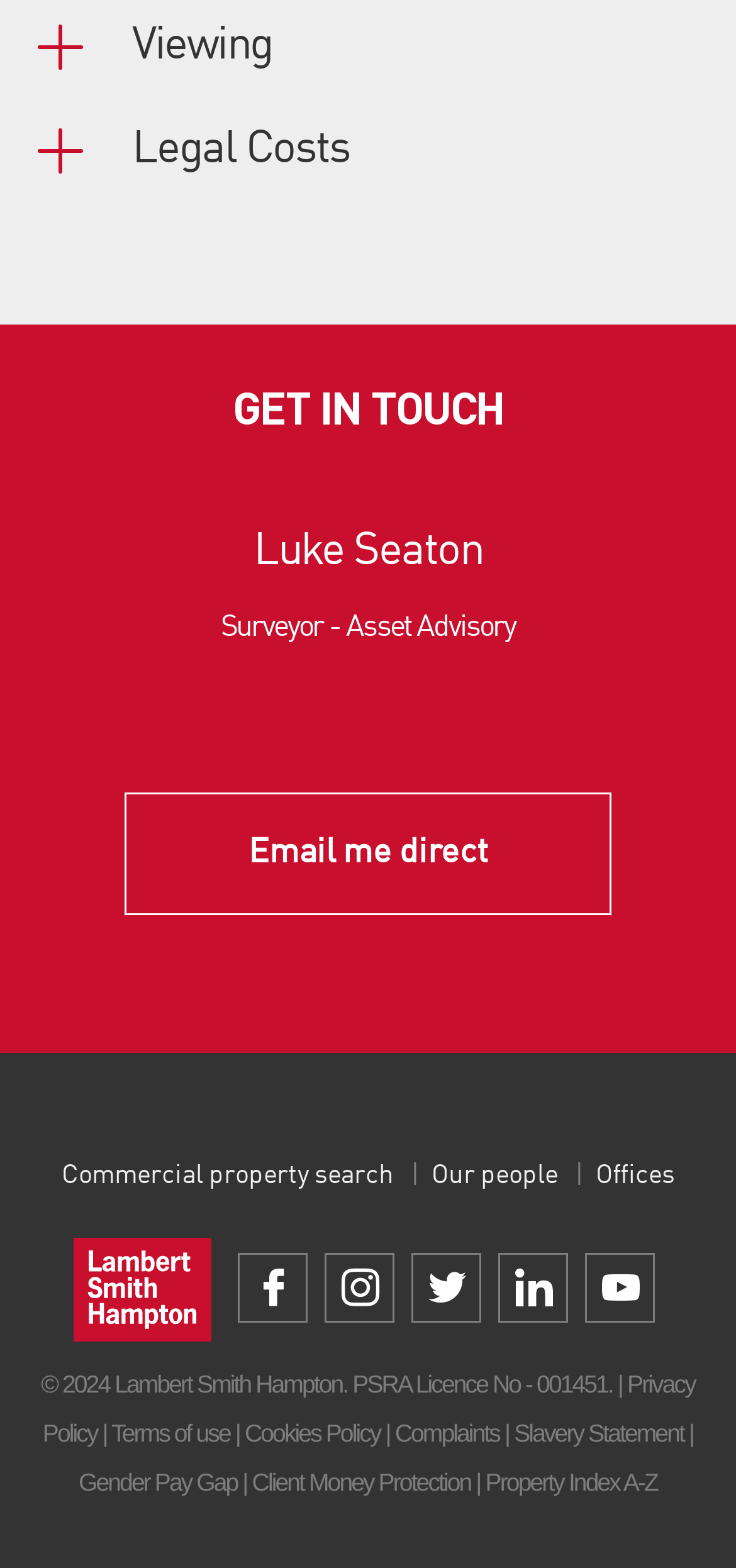Find the bounding box coordinates of the element to click in order to complete the given instruction: "View Luke Seaton's profile."

[0.344, 0.338, 0.656, 0.367]